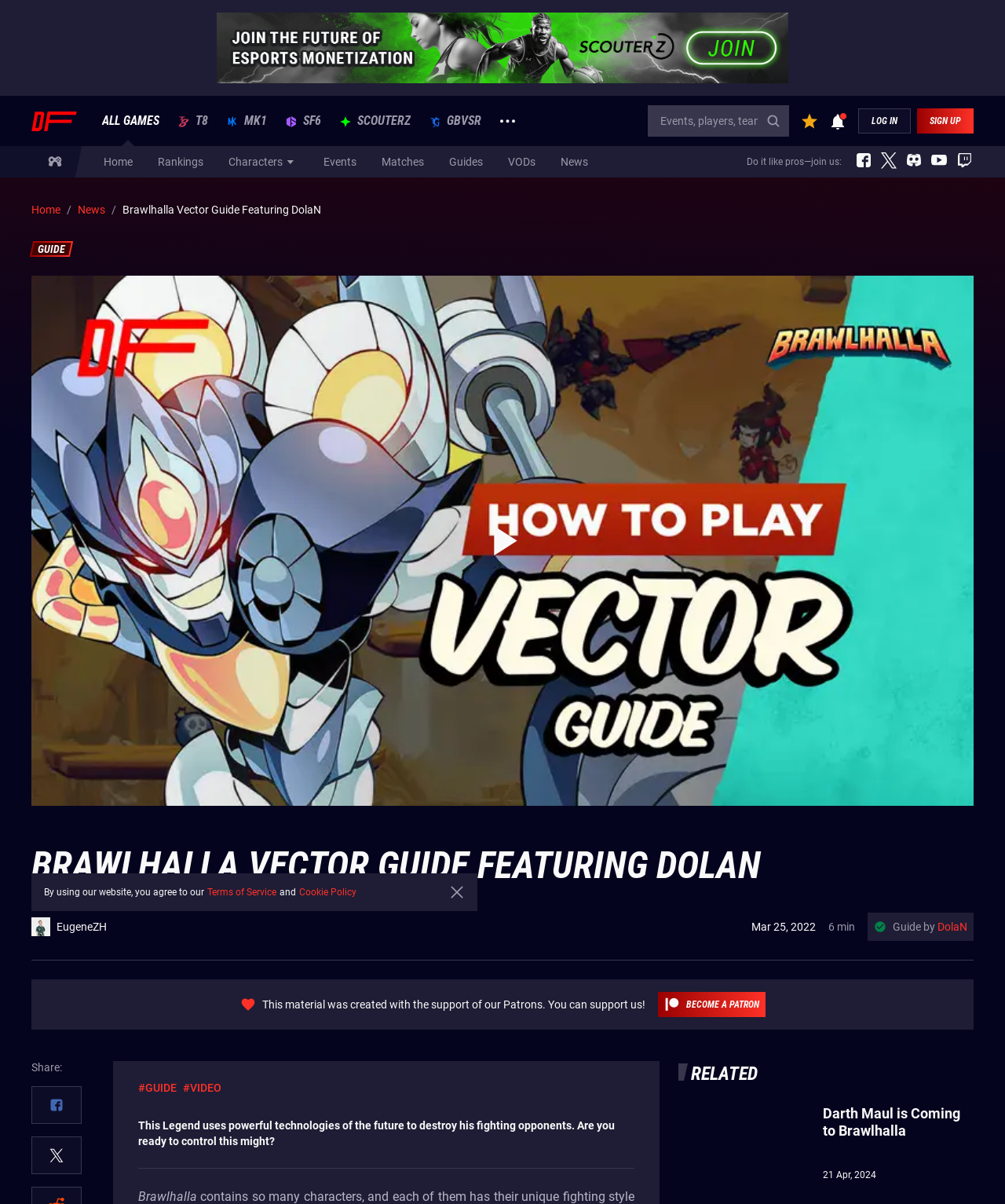Locate the bounding box for the described UI element: "parent_node: ALL GAMES". Ensure the coordinates are four float numbers between 0 and 1, formatted as [left, top, right, bottom].

[0.031, 0.093, 0.077, 0.108]